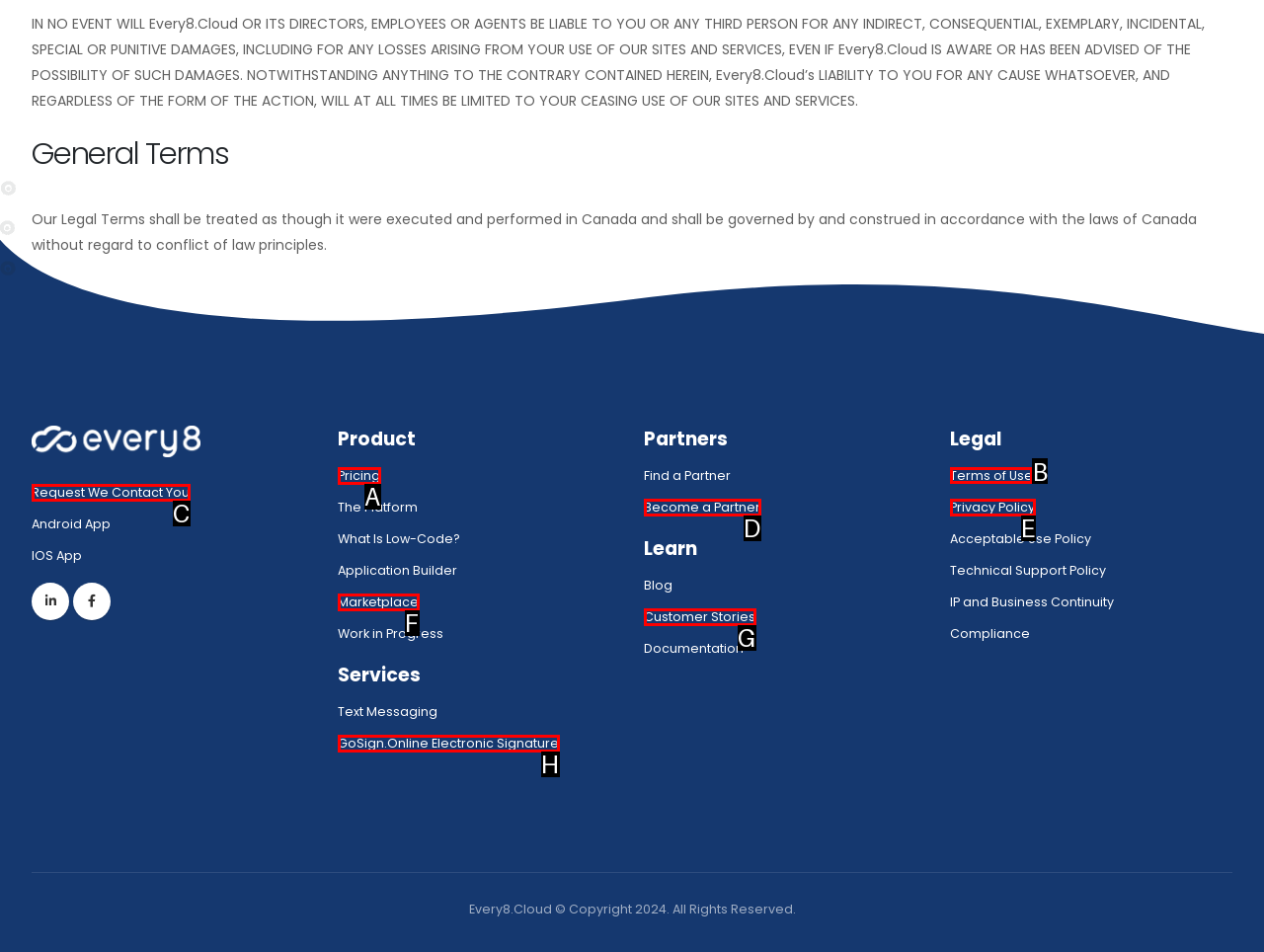Identify which HTML element should be clicked to fulfill this instruction: Read the Terms of Use Reply with the correct option's letter.

B